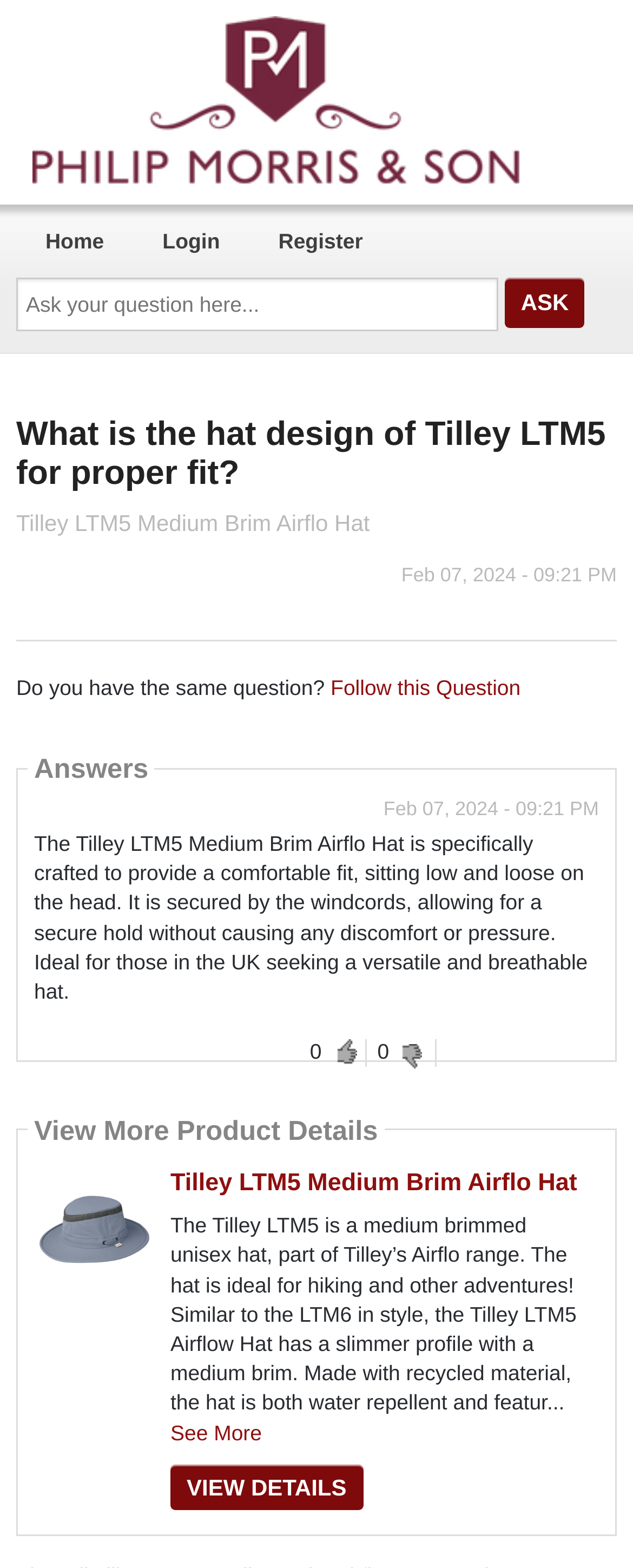Illustrate the webpage with a detailed description.

The webpage appears to be a product details page for the Tilley LTM5 Medium Brim Airflo Hat. At the top left, there is a logo of "Philip Morris & Son" with a link to their website. Below the logo, there is a search bar with a prompt "Ask your question here..." and an "Ask" button to the right.

The main content of the page is divided into sections. The first section has a heading "What is the hat design of Tilley LTM5 for proper fit? Tilley LTM5 Medium Brim Airflo Hat" and provides a brief description of the hat's design and features. Below this section, there is a horizontal separator line.

The next section is labeled "Answers" and contains a detailed description of the hat, including its comfortable fit, secure hold, and breathable material. There are also several links to related products or pages, including "Follow this Question" and "View More Product Details".

To the right of the "Answers" section, there is a column with links to the "Home", "Login", and "Register" pages. Below this column, there is a section with a heading "View More Product Details" that provides more information about the hat, including its features, materials, and ideal uses. This section also contains an image of the hat and several links to related pages or products.

Overall, the webpage is well-organized and easy to navigate, with clear headings and concise descriptions of the product.